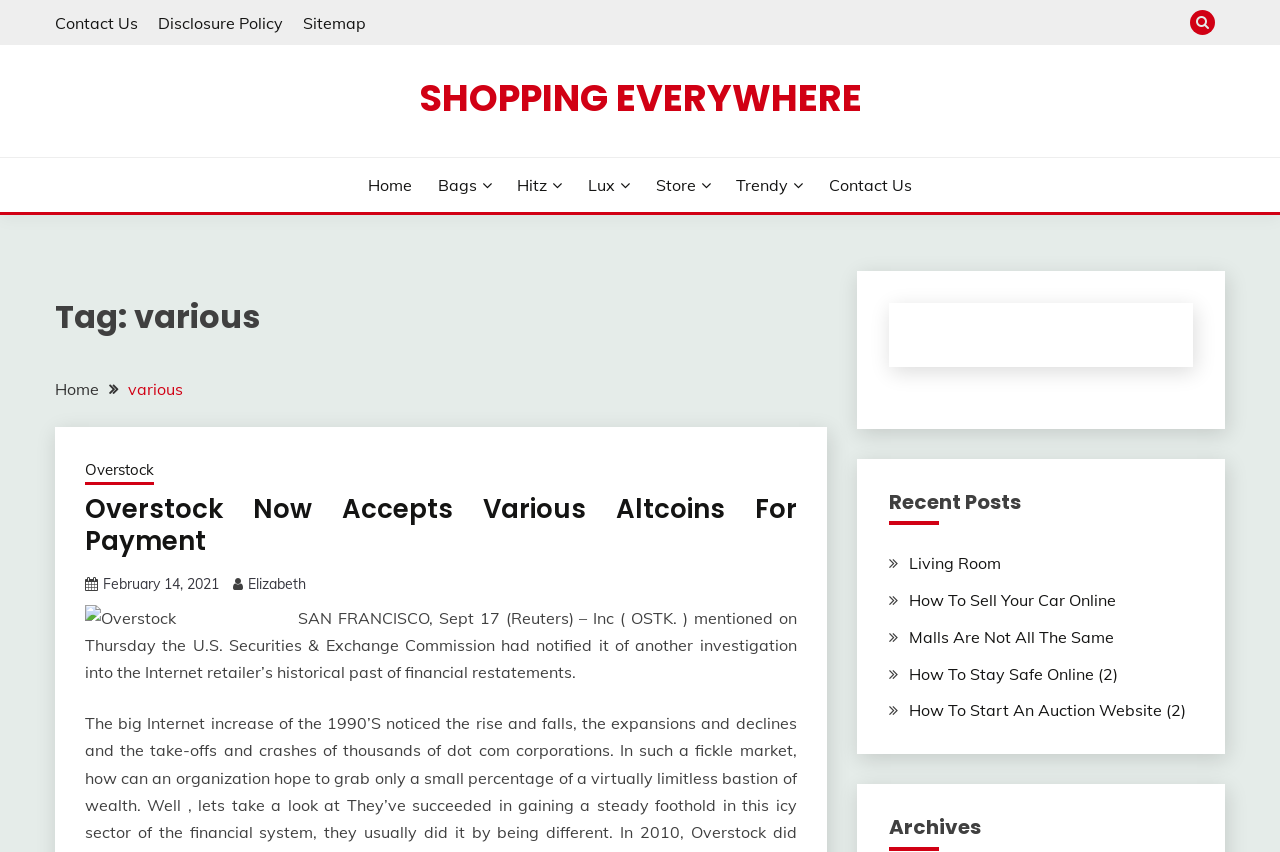Identify the bounding box coordinates for the element you need to click to achieve the following task: "View Recent Posts". The coordinates must be four float values ranging from 0 to 1, formatted as [left, top, right, bottom].

[0.694, 0.576, 0.932, 0.617]